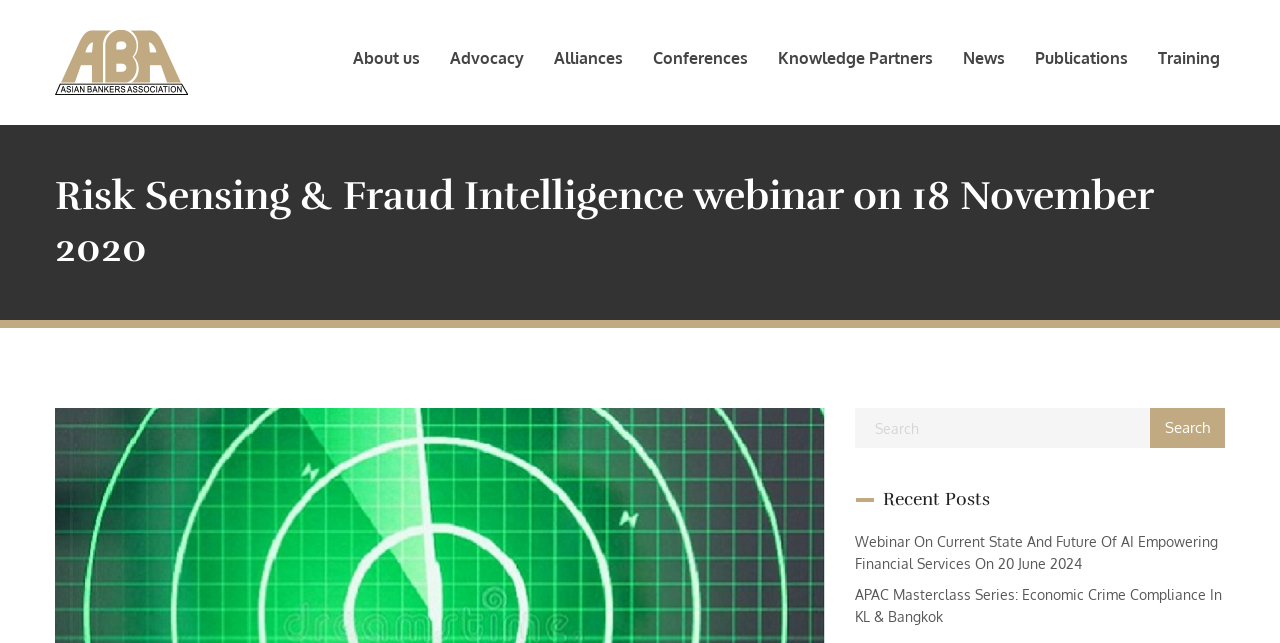Locate the UI element described as follows: "parent_node: About us". Return the bounding box coordinates as four float numbers between 0 and 1 in the order [left, top, right, bottom].

[0.043, 0.047, 0.147, 0.148]